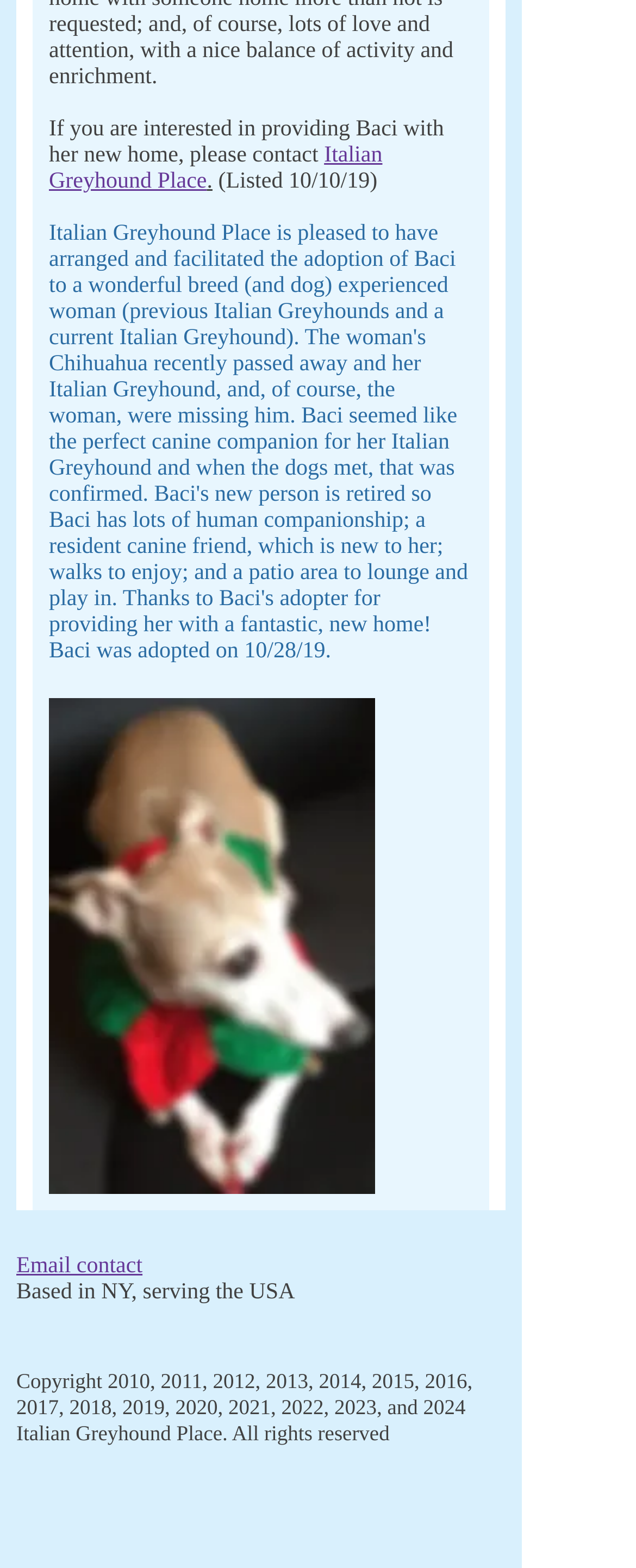What is the purpose of the webpage?
Based on the image, give a one-word or short phrase answer.

Adopting a dog